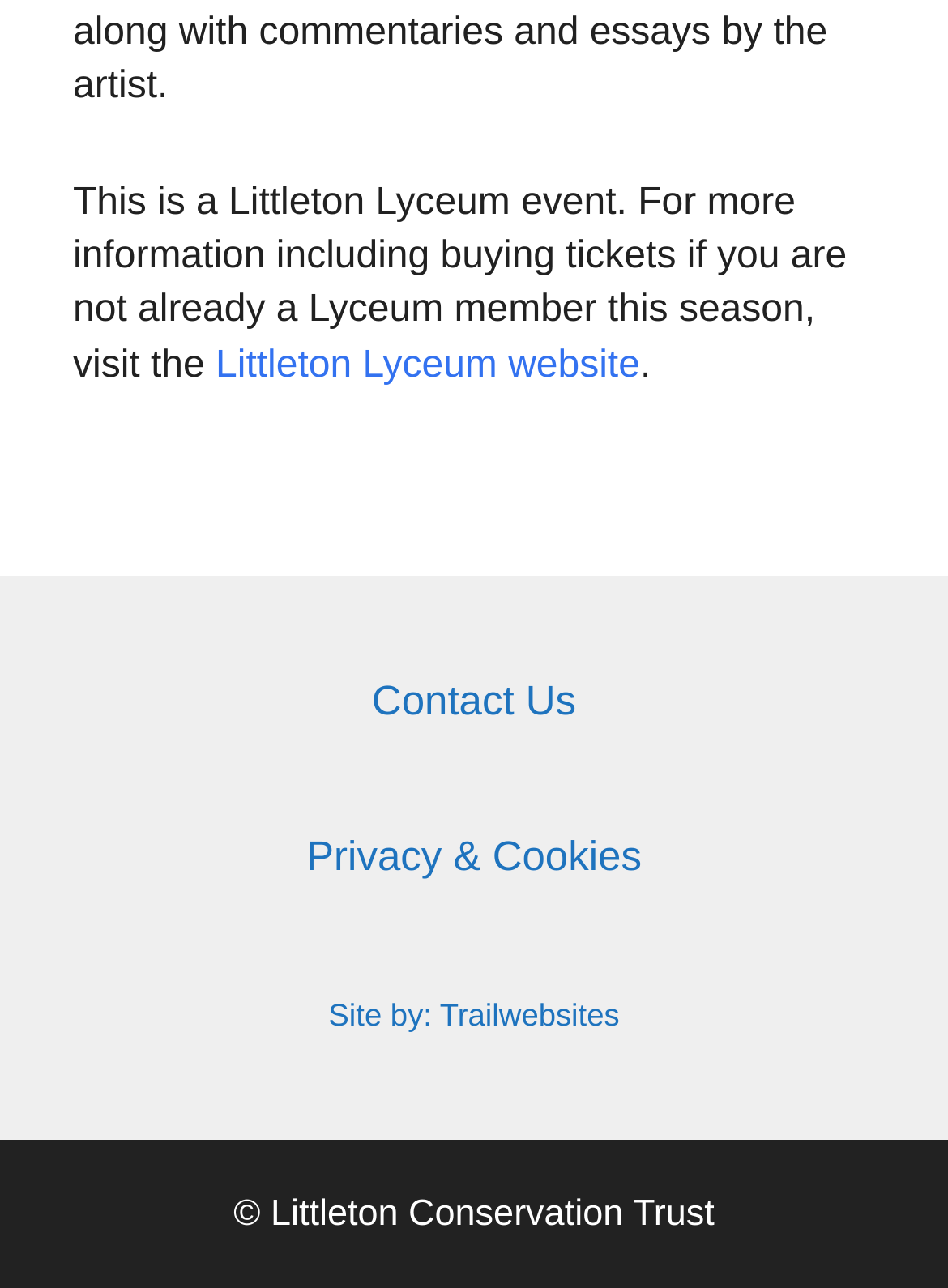Find the bounding box of the web element that fits this description: "Contact Us".

[0.392, 0.527, 0.608, 0.563]